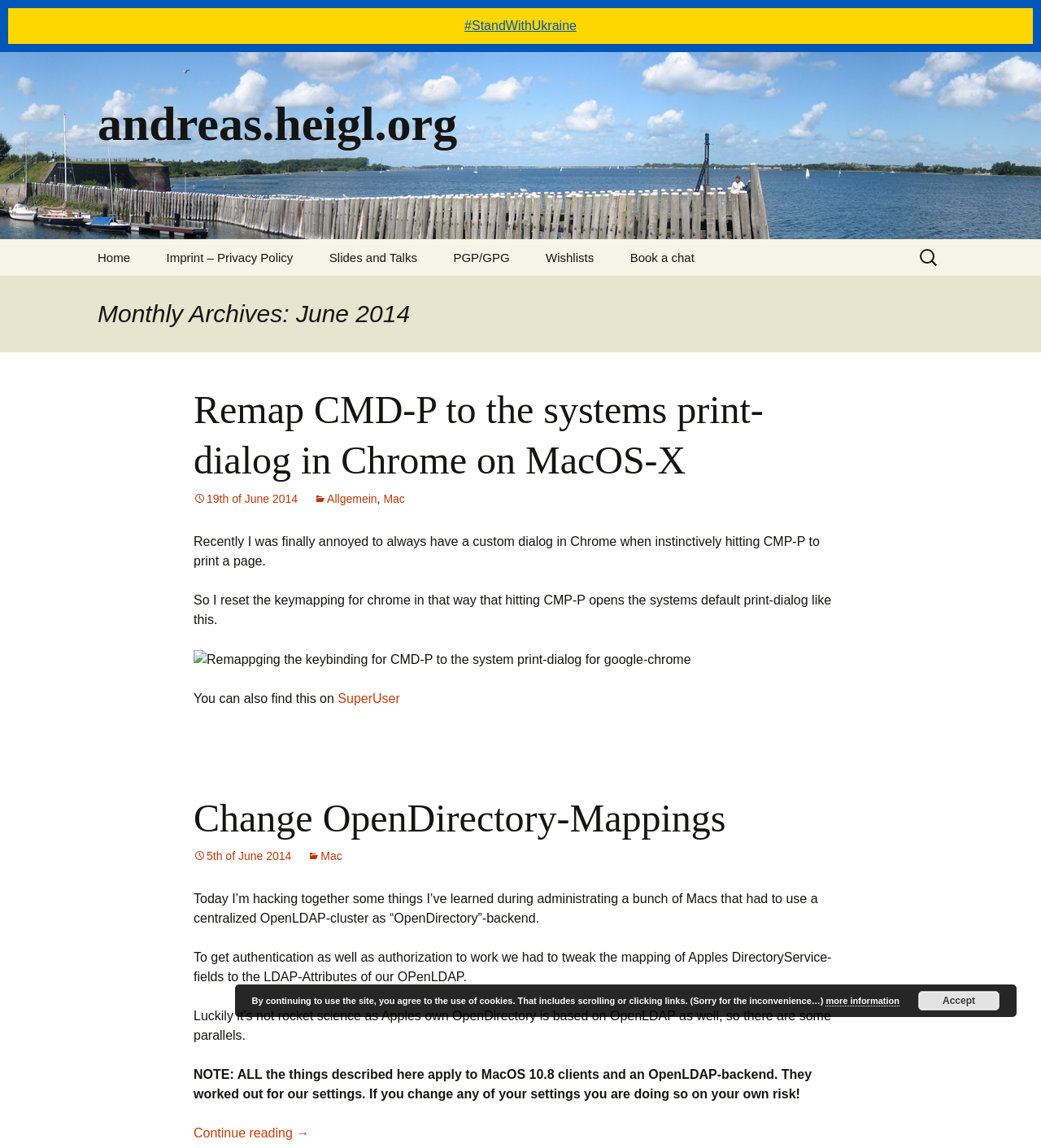What is the category of the first article?
Carefully analyze the image and provide a thorough answer to the question.

The category of the first article can be found in the link element with the text ' Allgemein' which is located below the heading of the first article.